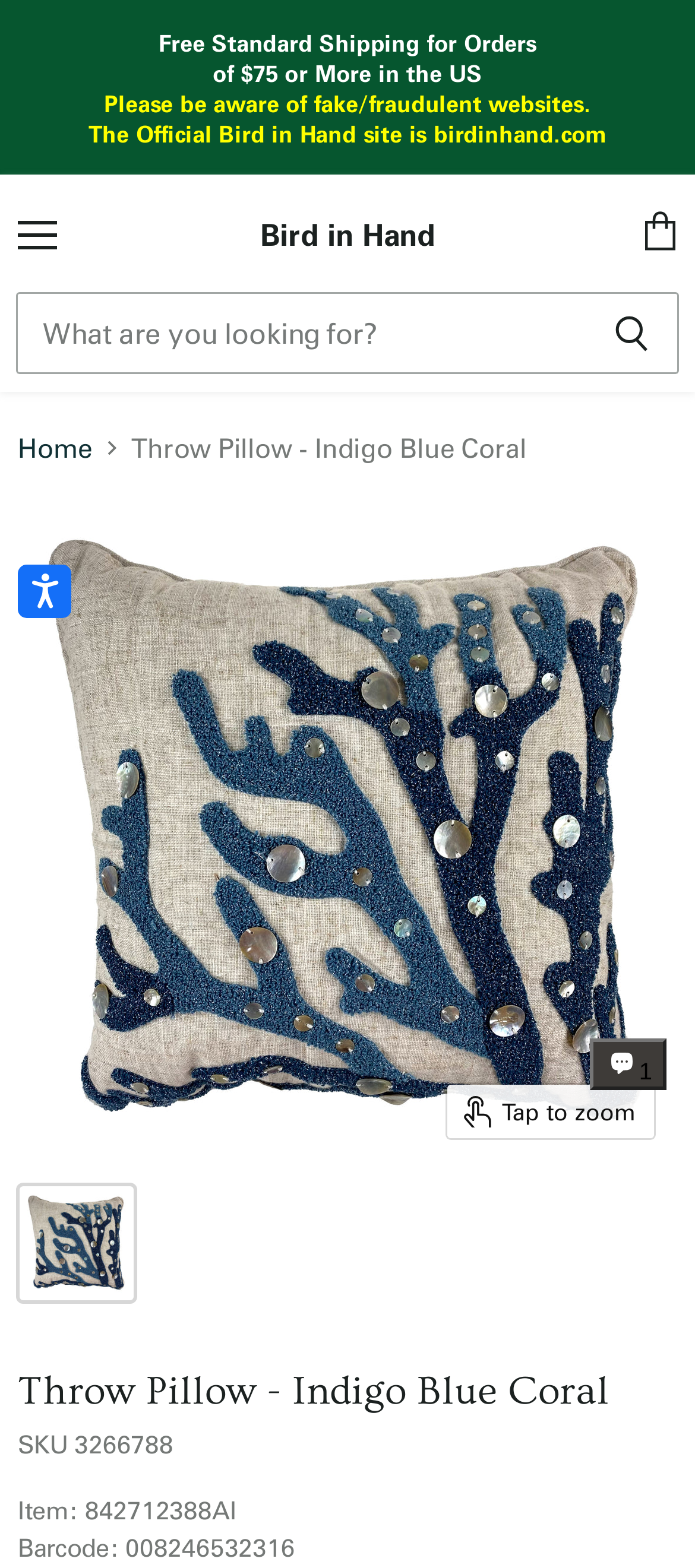What is the size of the pillow?
Carefully analyze the image and provide a detailed answer to the question.

According to the webpage, the pillow measures 16 x 16 inches, which is equivalent to 40.6 x 40.6 cm. This information is provided in the product description.